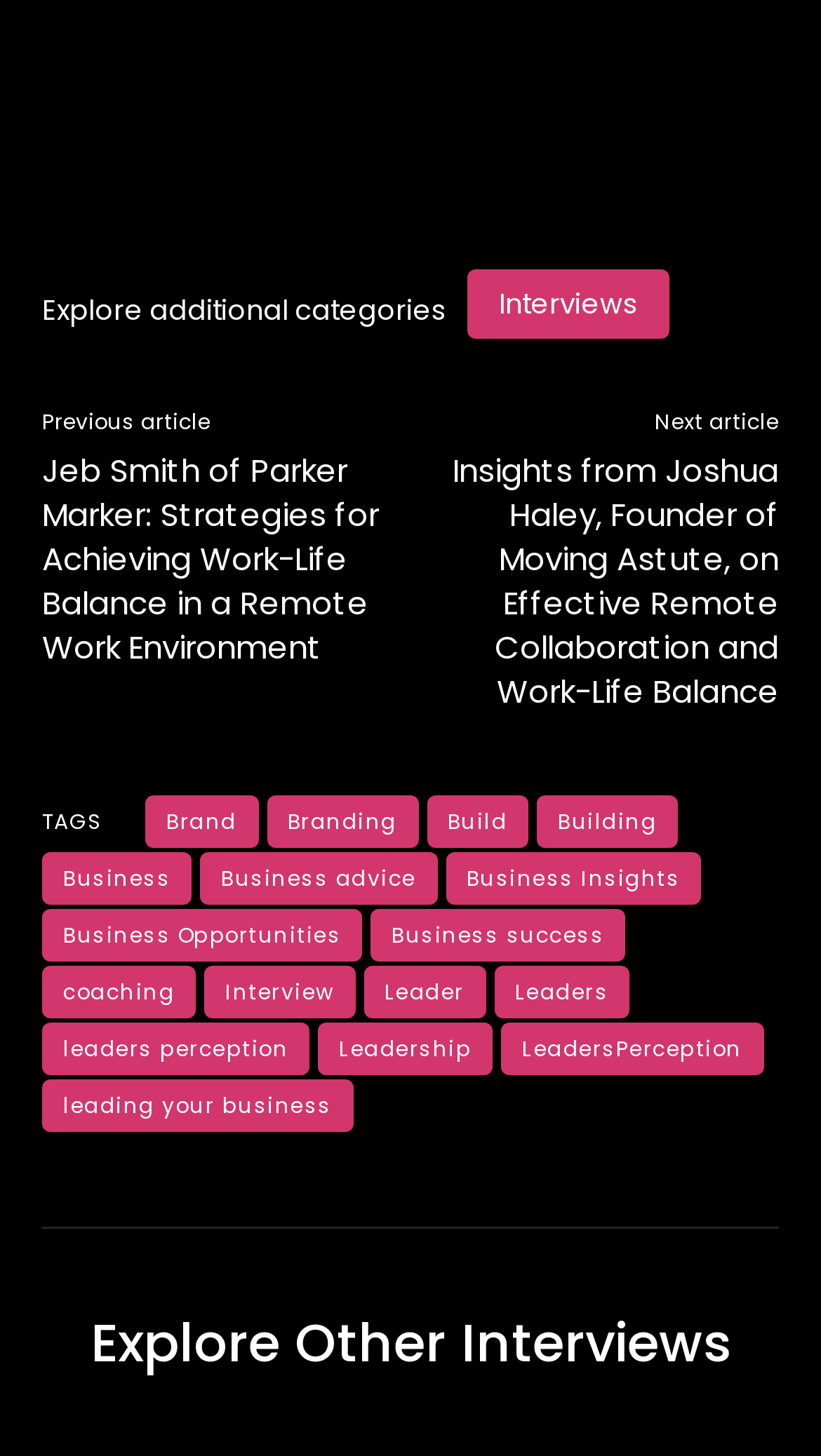Specify the bounding box coordinates for the region that must be clicked to perform the given instruction: "Explore the 'Business Insights' category".

[0.542, 0.586, 0.854, 0.622]